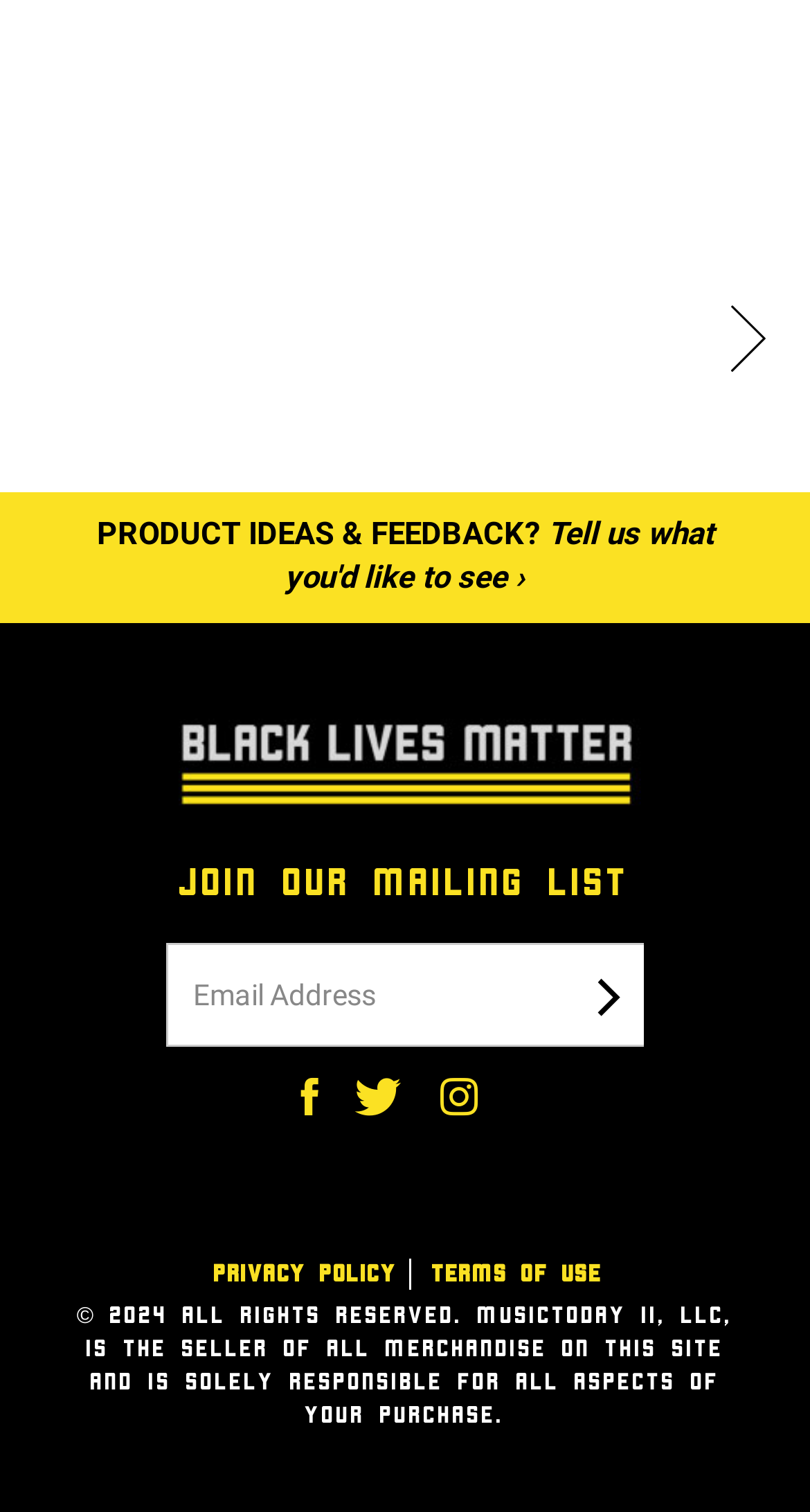With reference to the image, please provide a detailed answer to the following question: What is the copyright year of the webpage?

The webpage contains a copyright symbol followed by the year '2024', which indicates that the webpage's content is copyrighted until 2024.